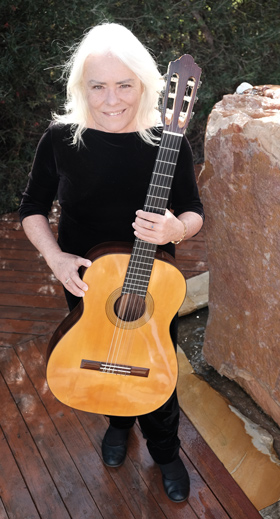Refer to the image and provide an in-depth answer to the question: 
What is the color of Jane's top?

According to the image, Jane Darcey is dressed in a black top, which contrasts with her striking light-colored hair that cascades down her shoulders.